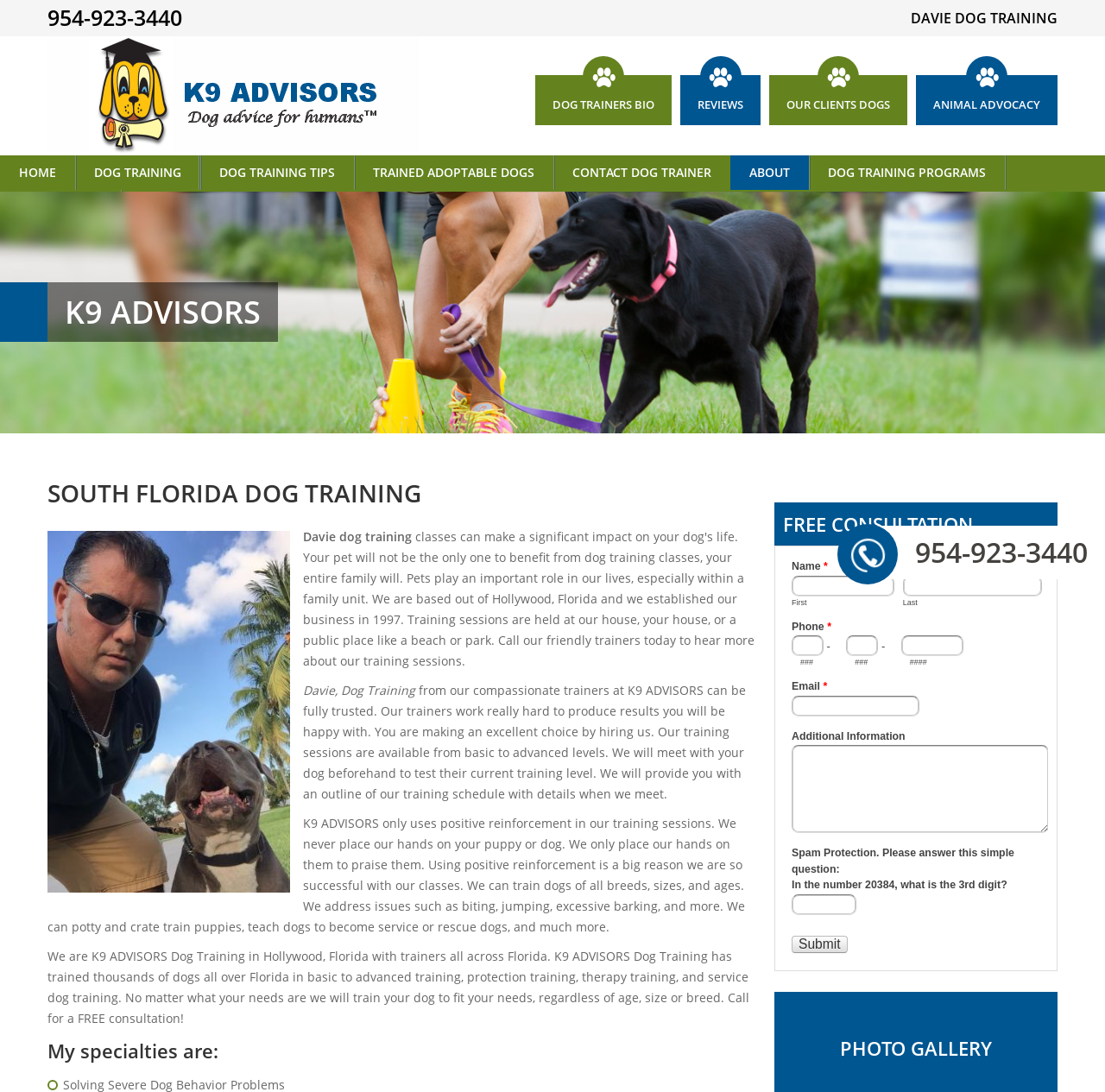Generate the text content of the main headline of the webpage.

DAVIE DOG TRAINING